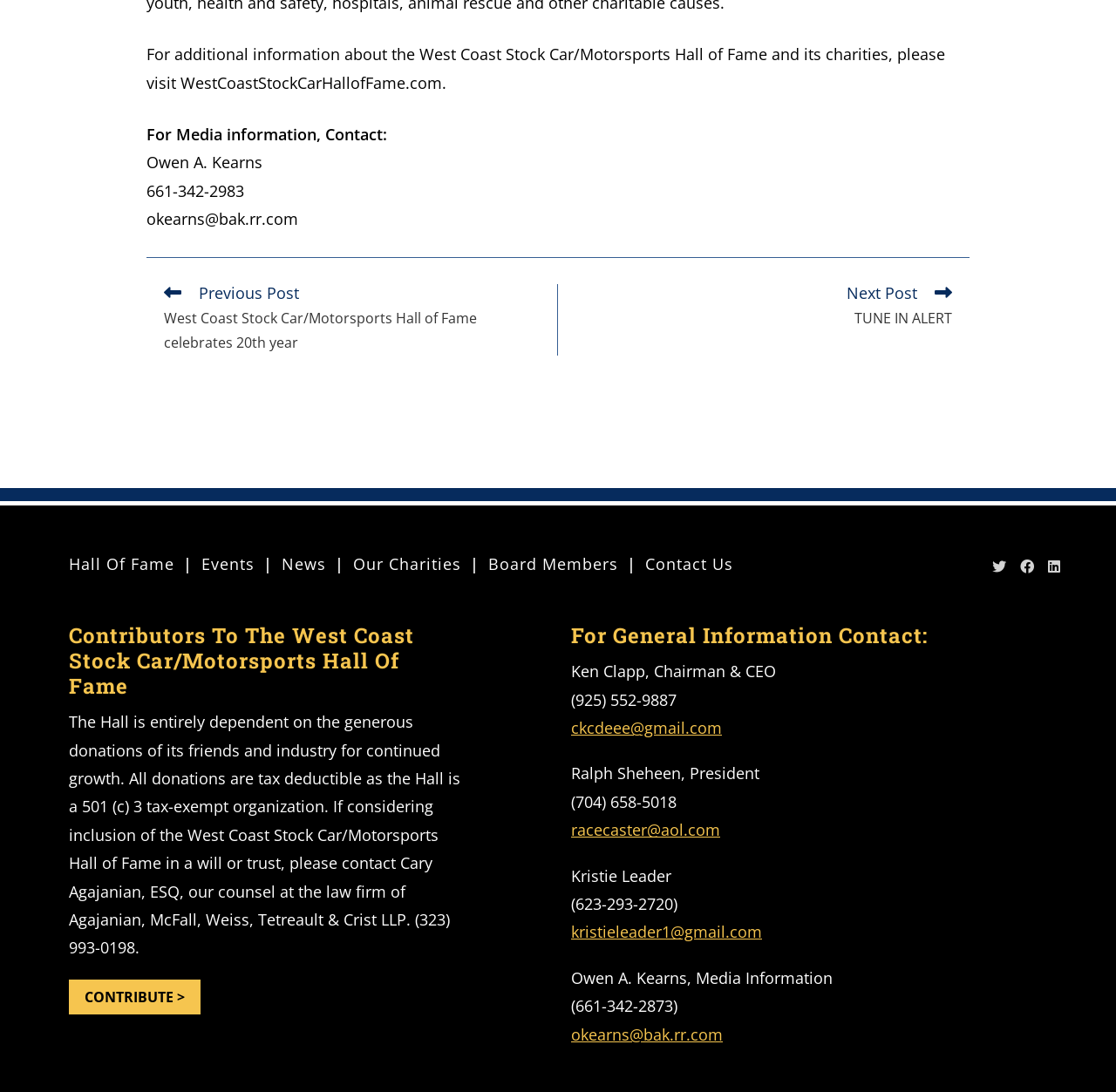Show the bounding box coordinates for the element that needs to be clicked to execute the following instruction: "Contribute to the West Coast Stock Car/Motorsports Hall Of Fame". Provide the coordinates in the form of four float numbers between 0 and 1, i.e., [left, top, right, bottom].

[0.062, 0.897, 0.18, 0.929]